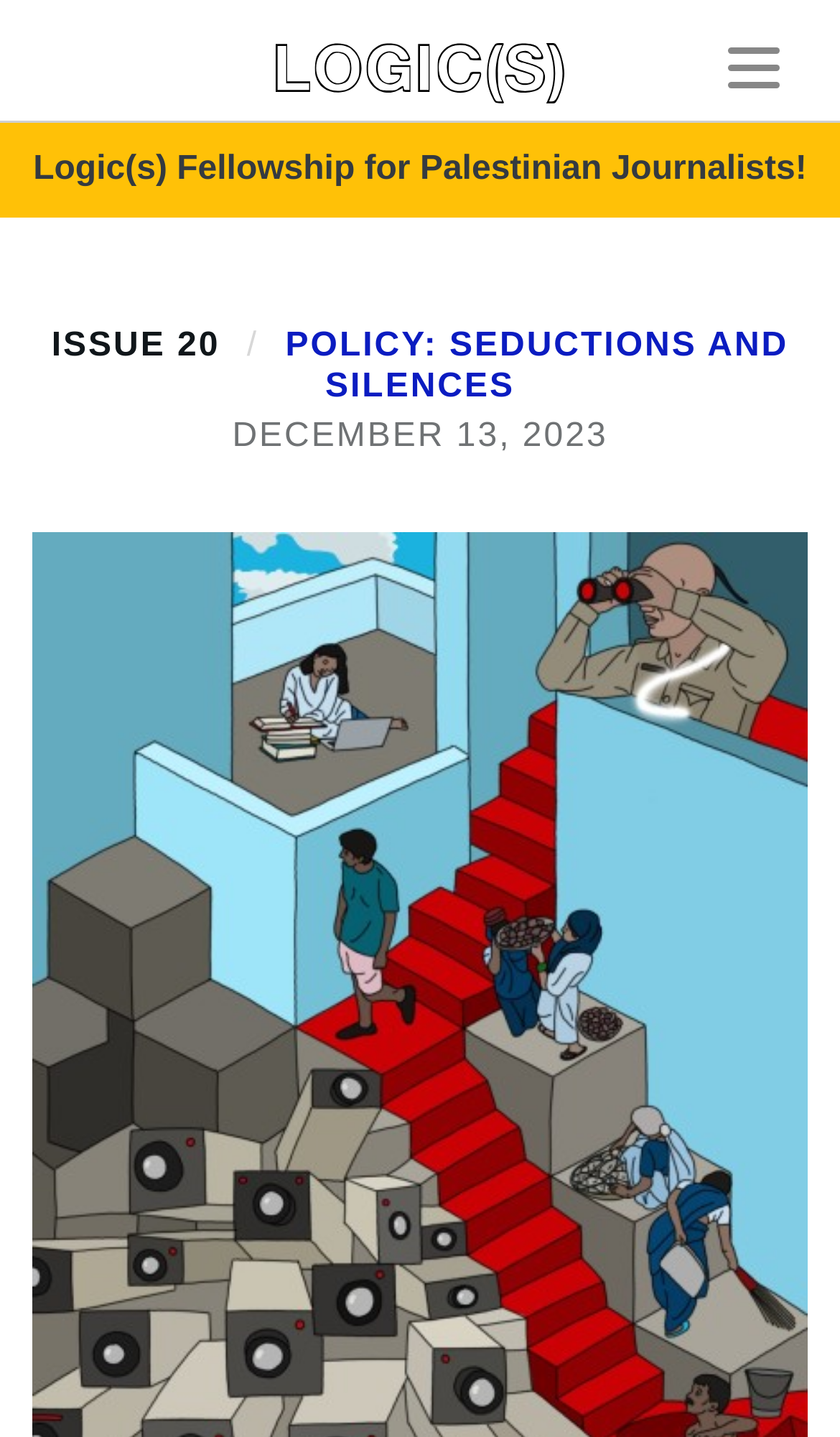What is the text on the link above the image?
Refer to the screenshot and respond with a concise word or phrase.

LOGIC